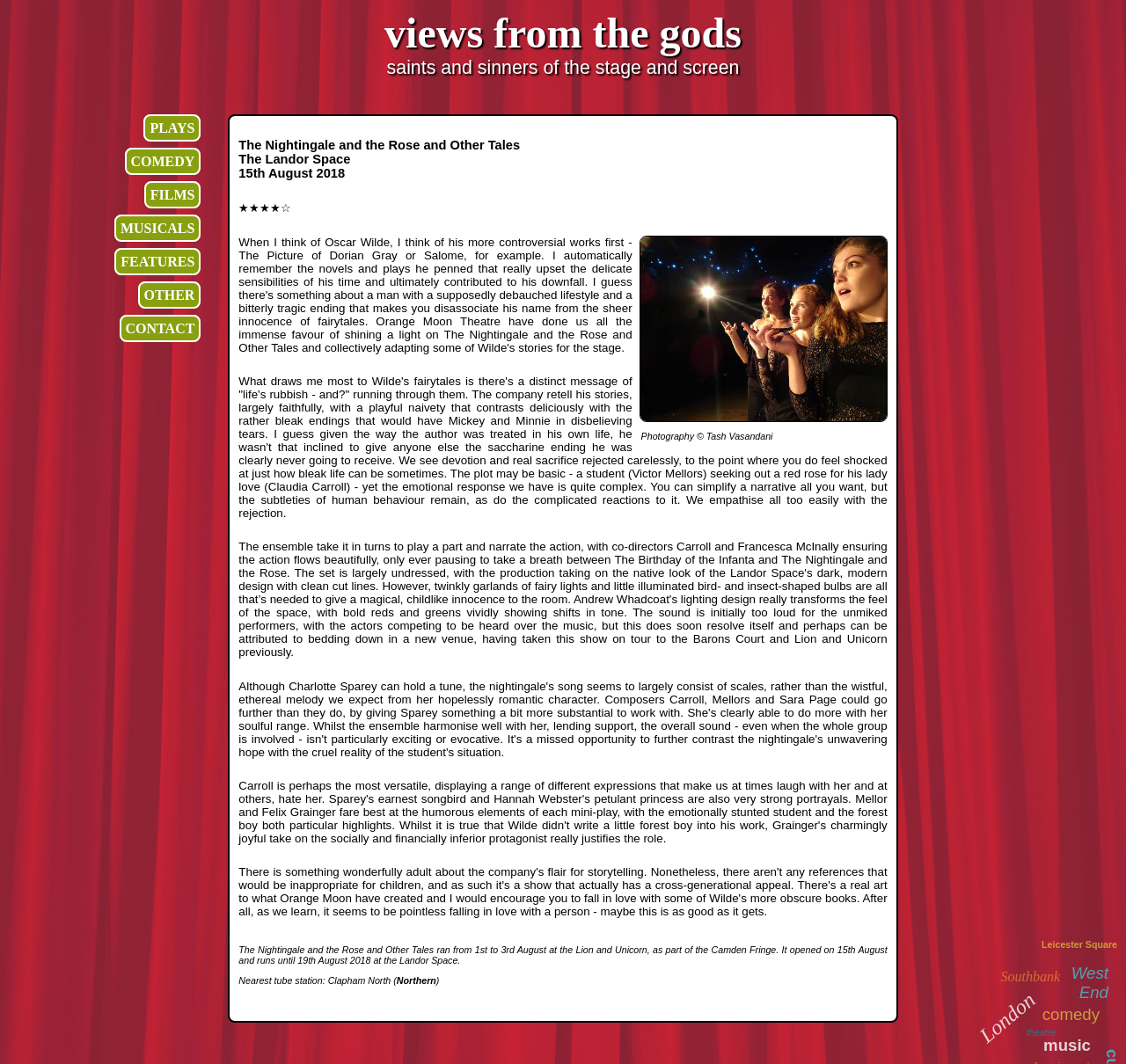What is the rating of The Nightingale and the Rose and Other Tales?
Answer with a single word or phrase, using the screenshot for reference.

4 stars